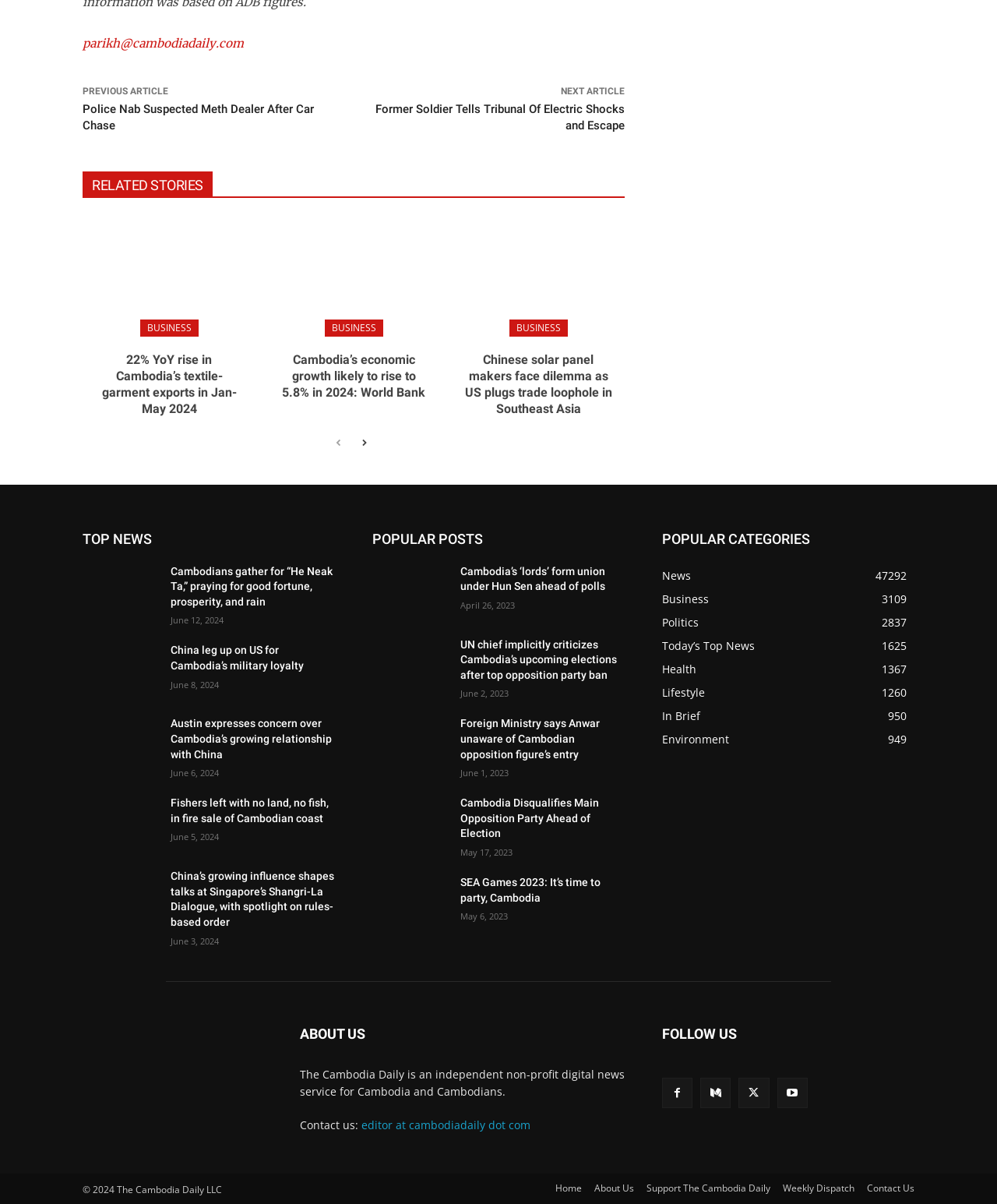Identify the bounding box for the described UI element. Provide the coordinates in (top-left x, top-left y, bottom-right x, bottom-right y) format with values ranging from 0 to 1: In Brief950

[0.664, 0.588, 0.702, 0.6]